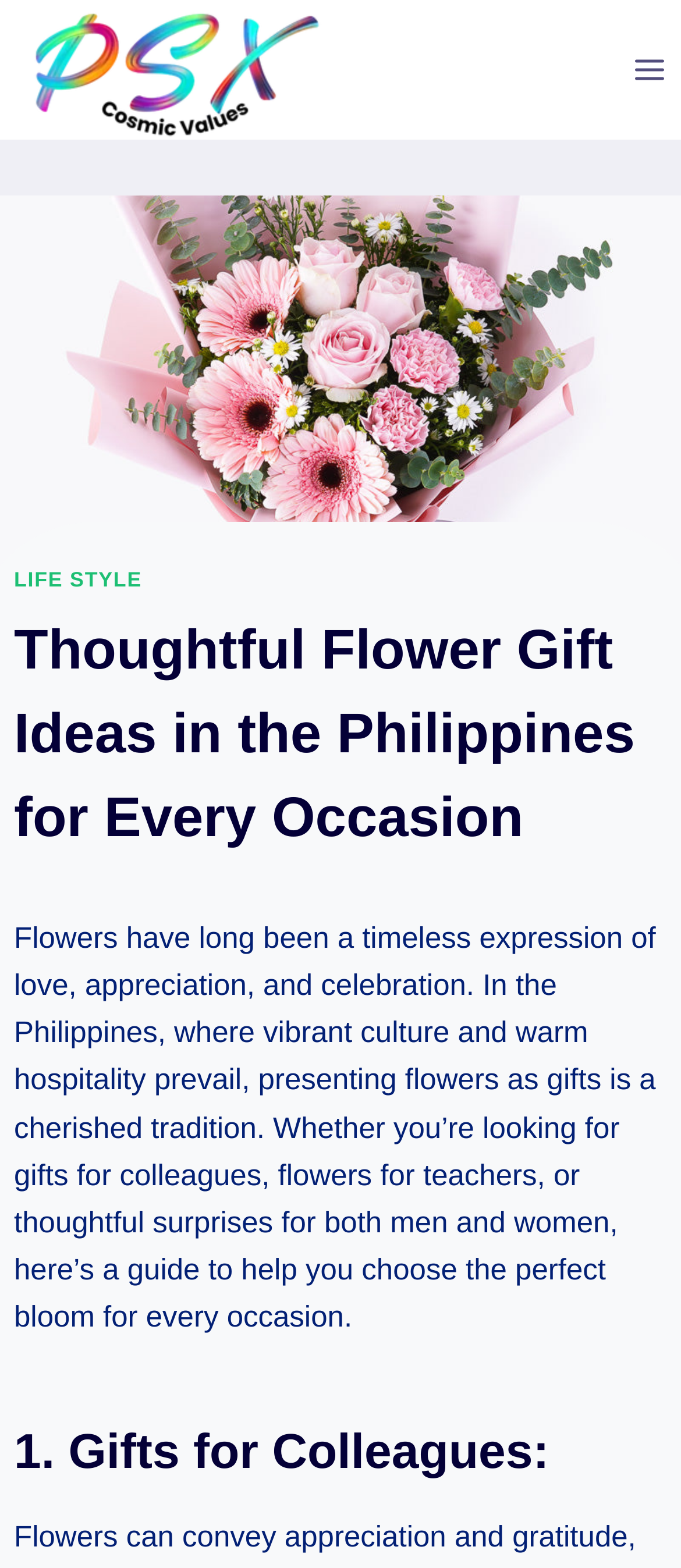Provide your answer in a single word or phrase: 
What is the logo of this website?

Site Logo